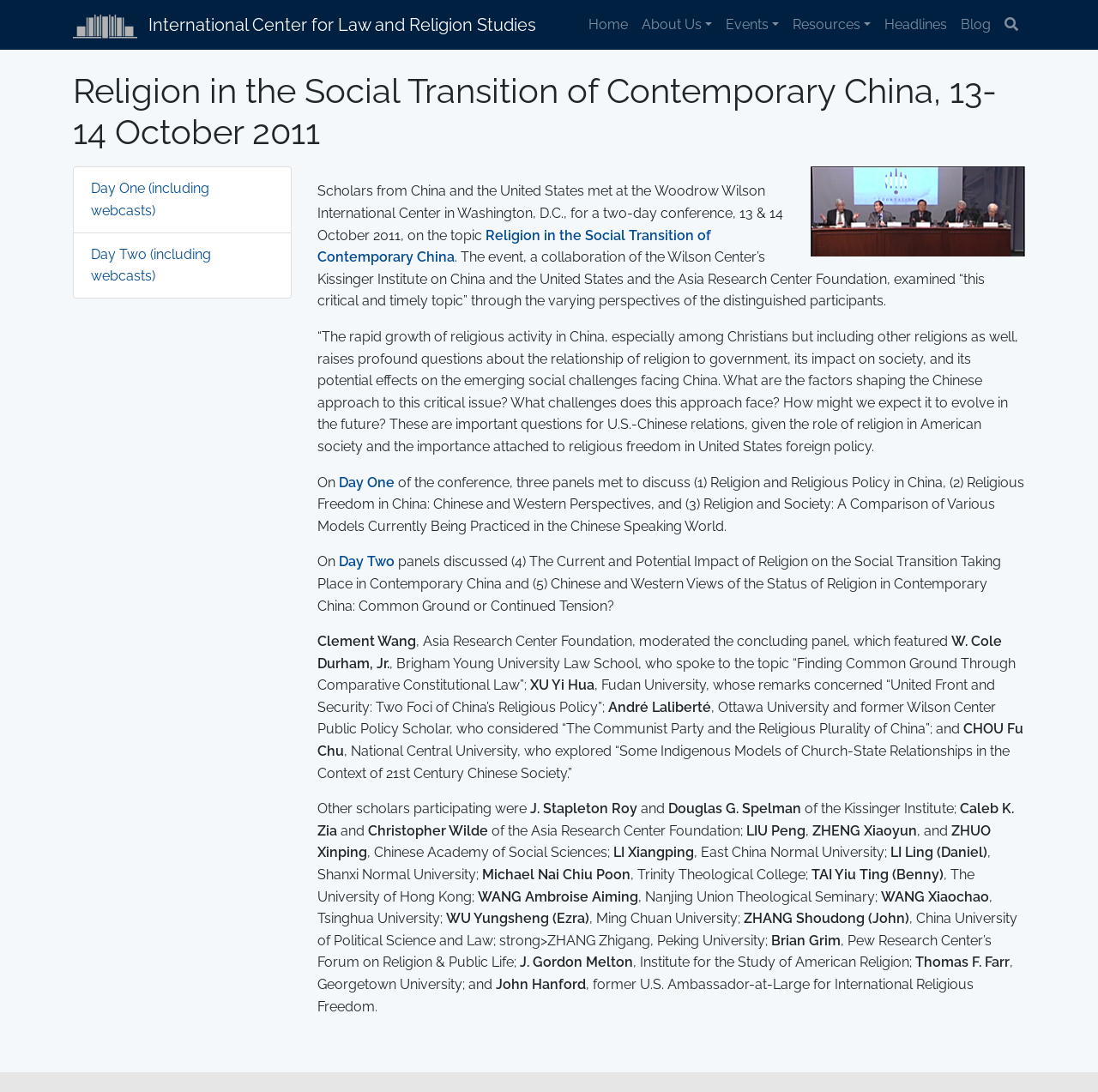Show the bounding box coordinates for the HTML element described as: "Blog".

[0.869, 0.007, 0.909, 0.039]